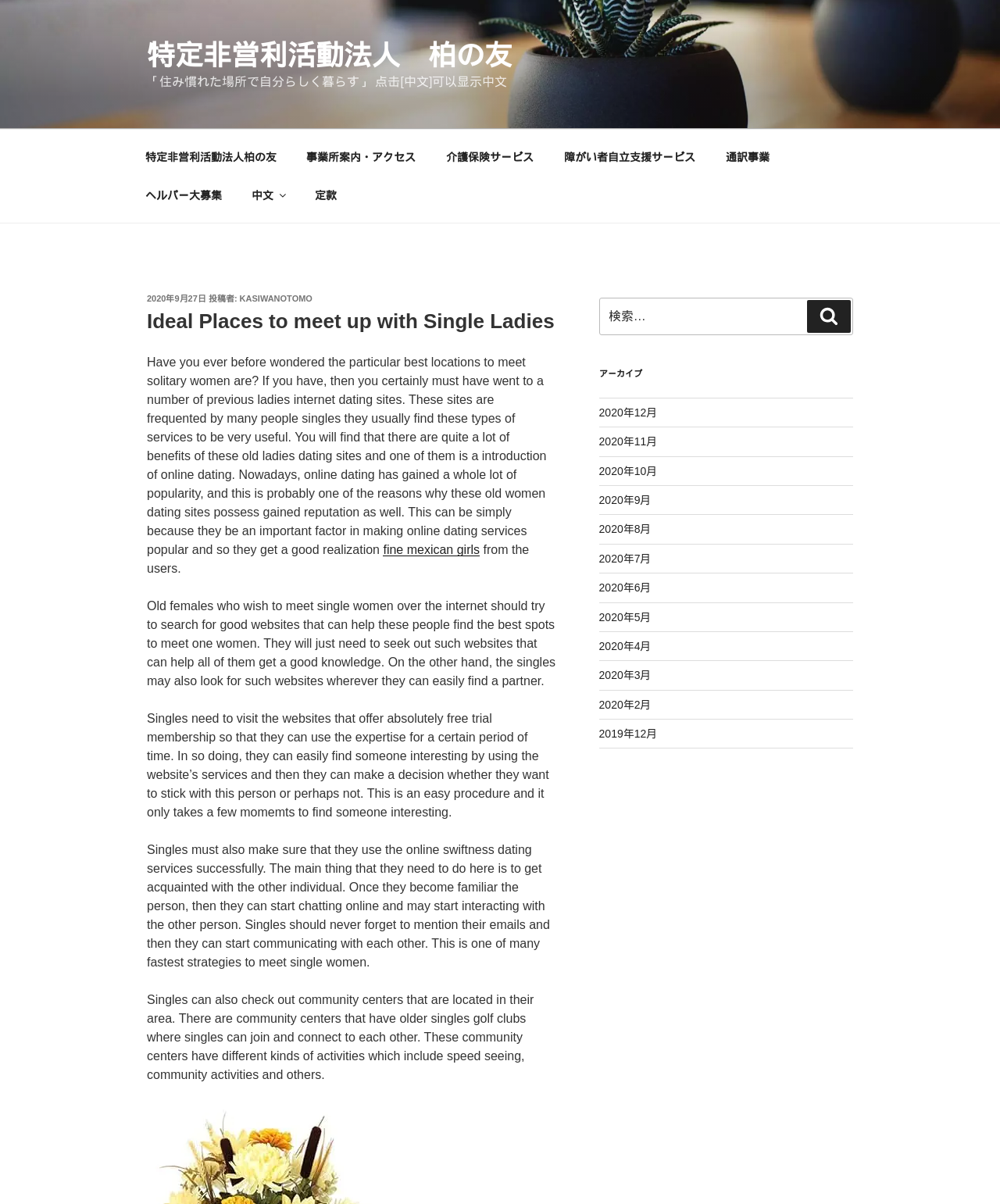Please reply to the following question using a single word or phrase: 
What is the function of the search box?

To search the website